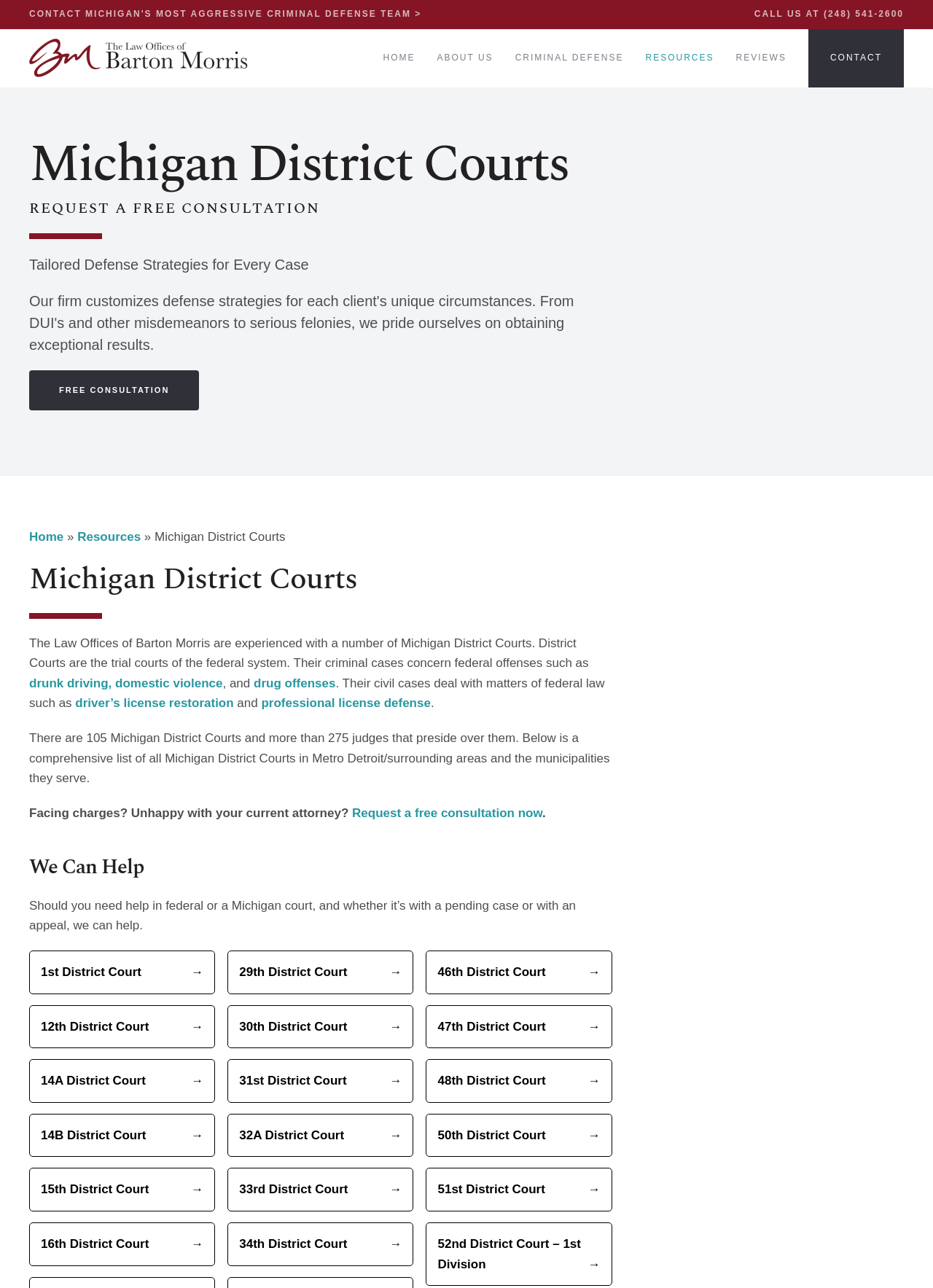Show the bounding box coordinates of the element that should be clicked to complete the task: "Contact Michigan's most aggressive criminal defense team".

[0.031, 0.006, 0.452, 0.017]